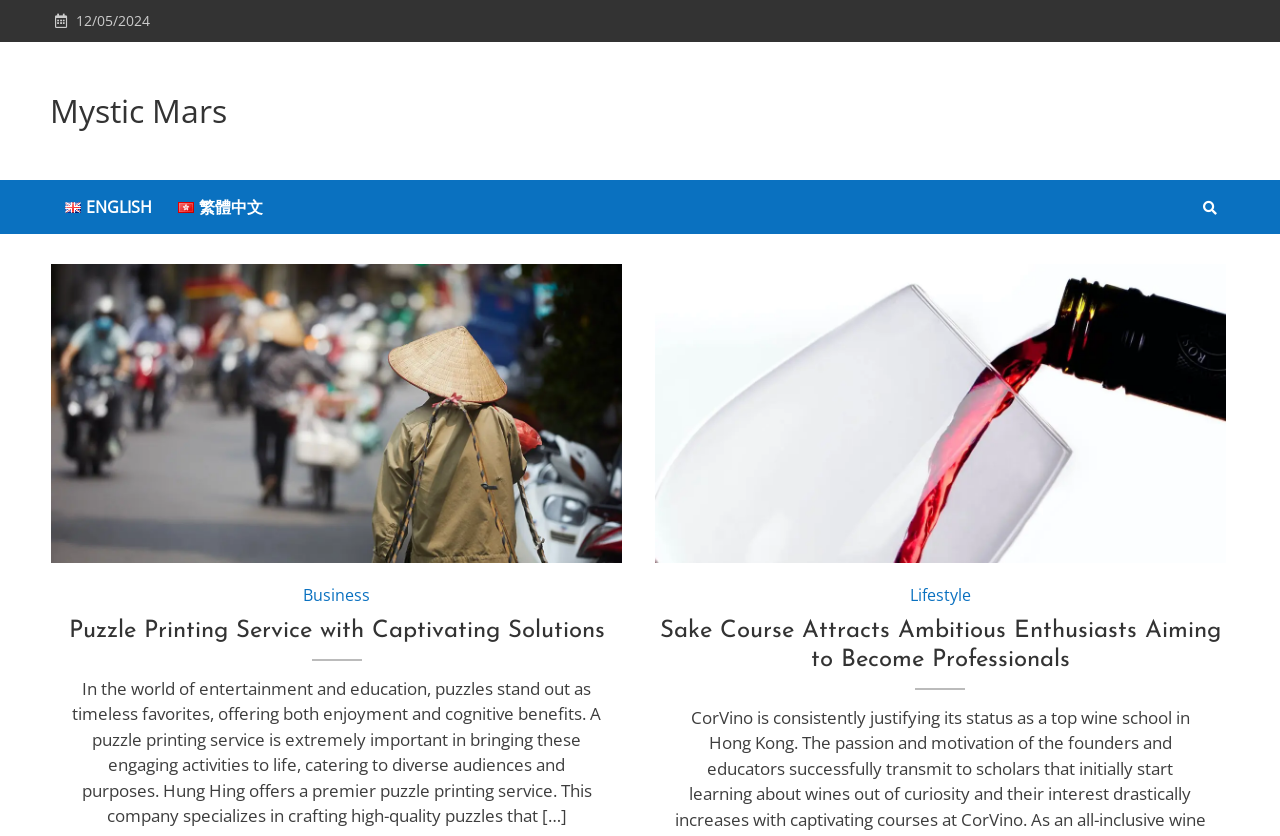What is the language option next to 'ENGLISH'?
Refer to the screenshot and respond with a concise word or phrase.

繁體中文